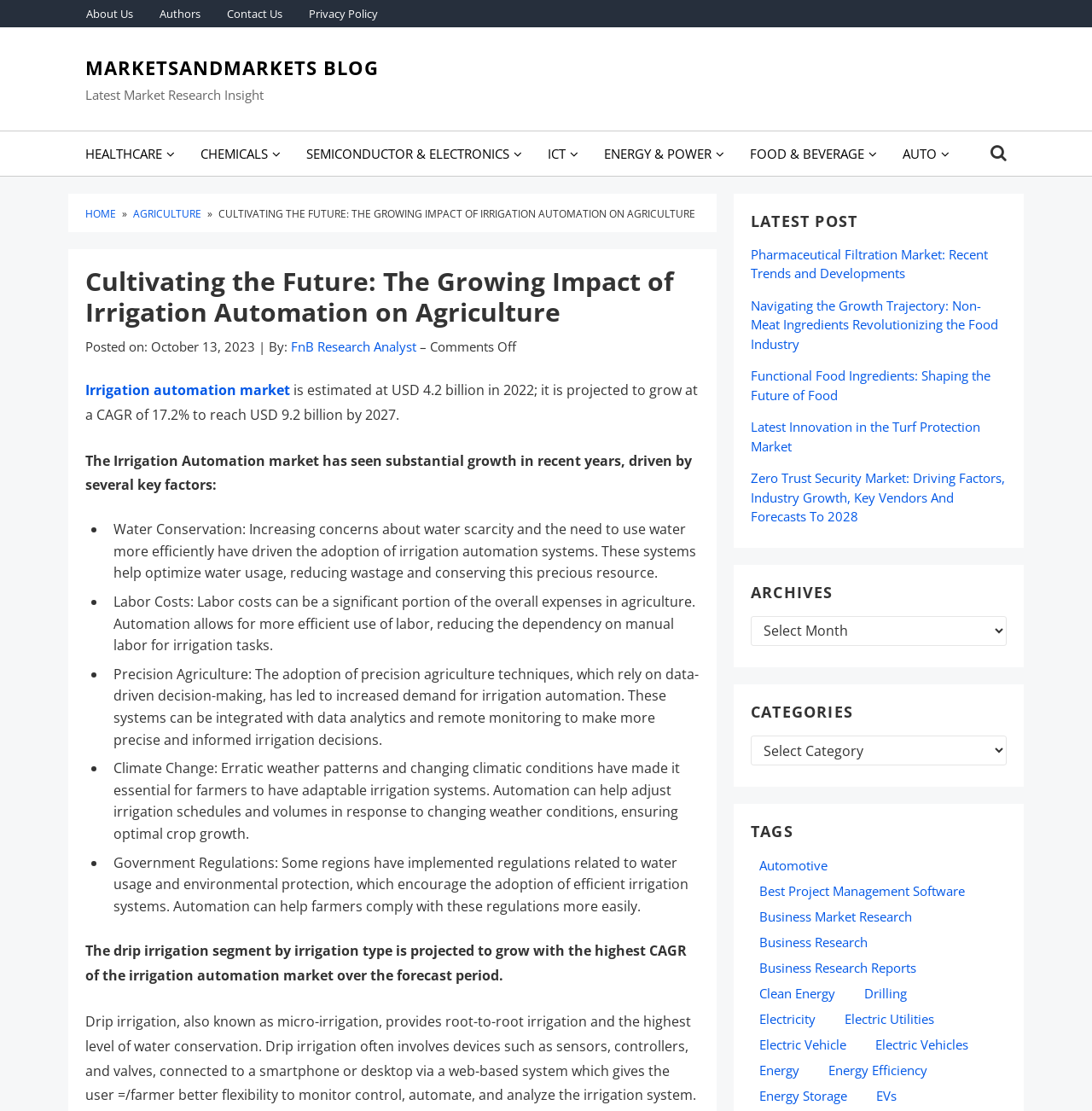Please identify the bounding box coordinates of the area that needs to be clicked to fulfill the following instruction: "Click on the 'About Us' link."

[0.066, 0.0, 0.134, 0.025]